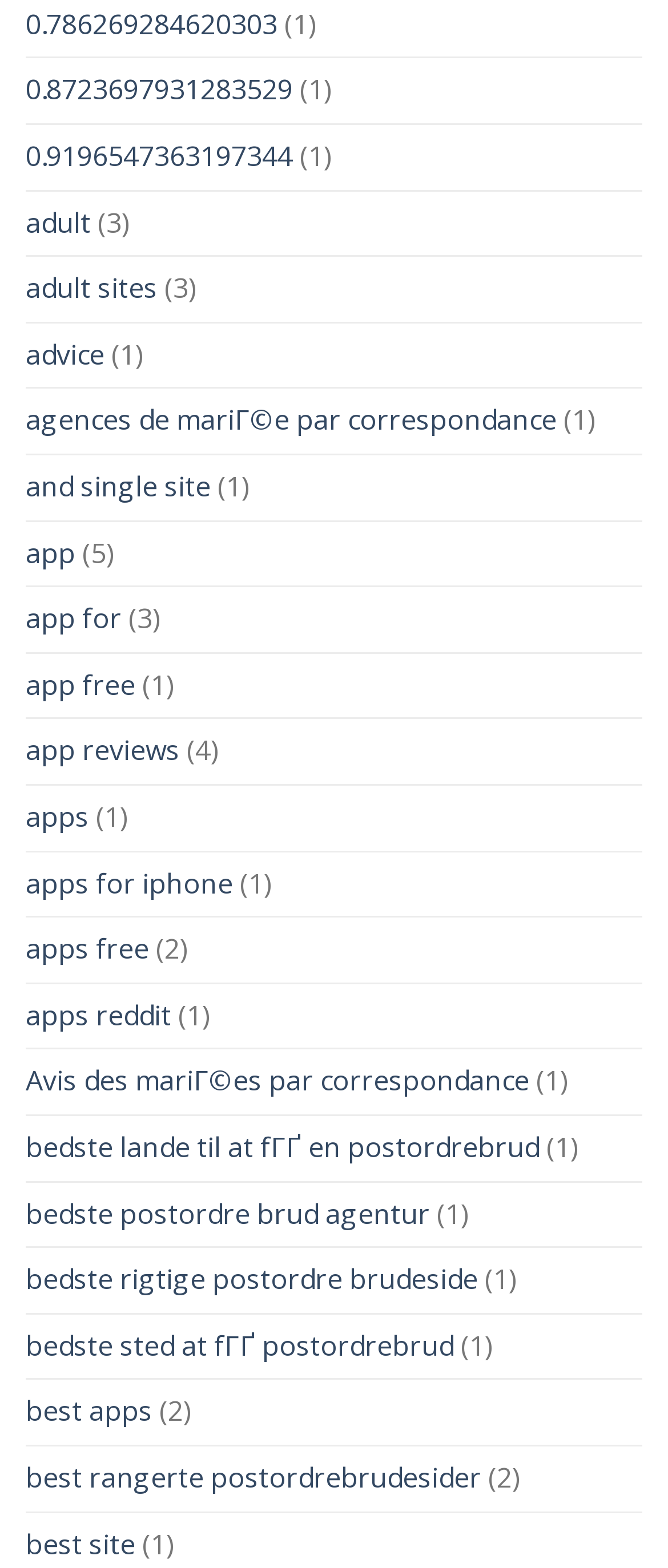What is the first link on the webpage?
Refer to the image and provide a one-word or short phrase answer.

0.8723697931283529